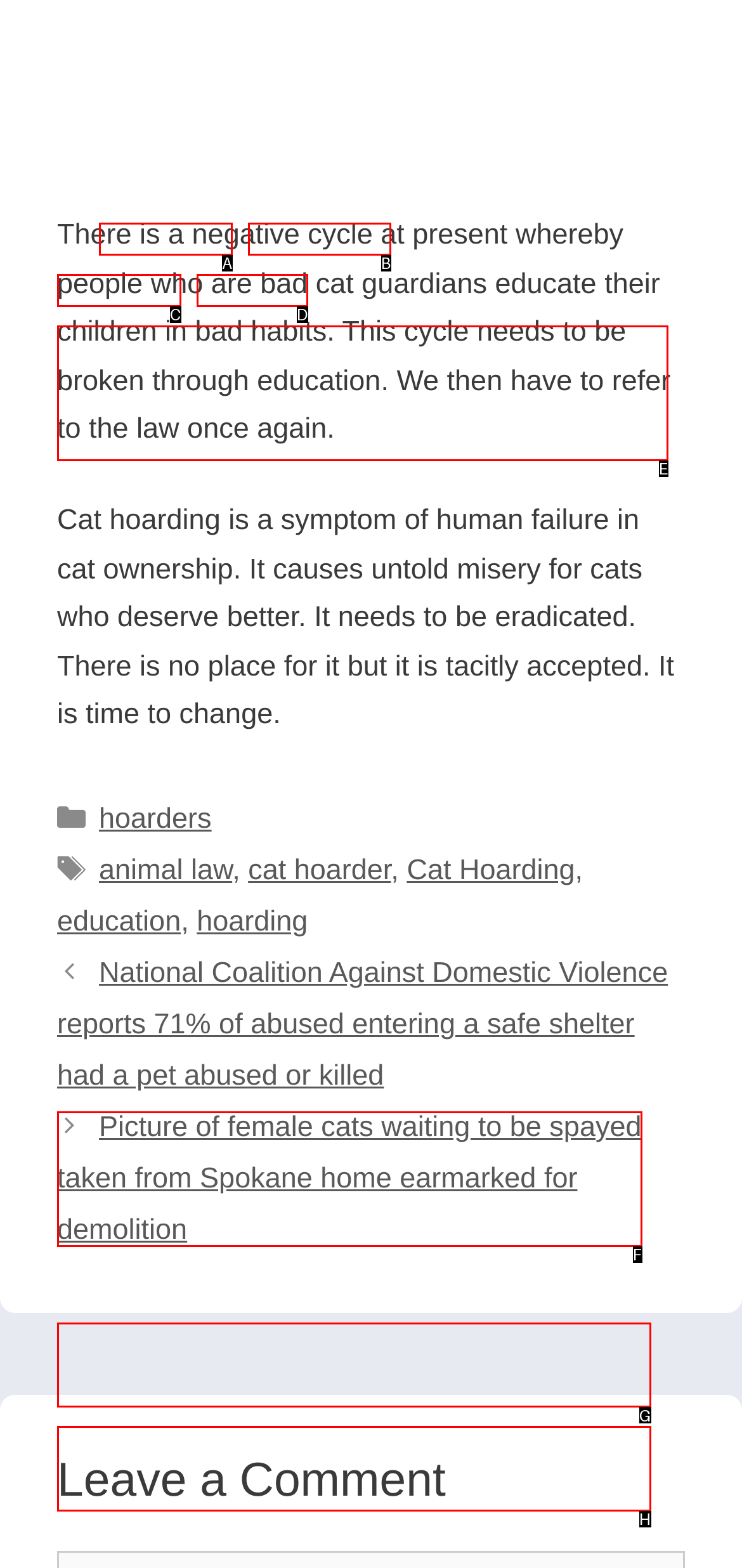Select the proper HTML element to perform the given task: View the post about Picture of female cats waiting to be spayed Answer with the corresponding letter from the provided choices.

F